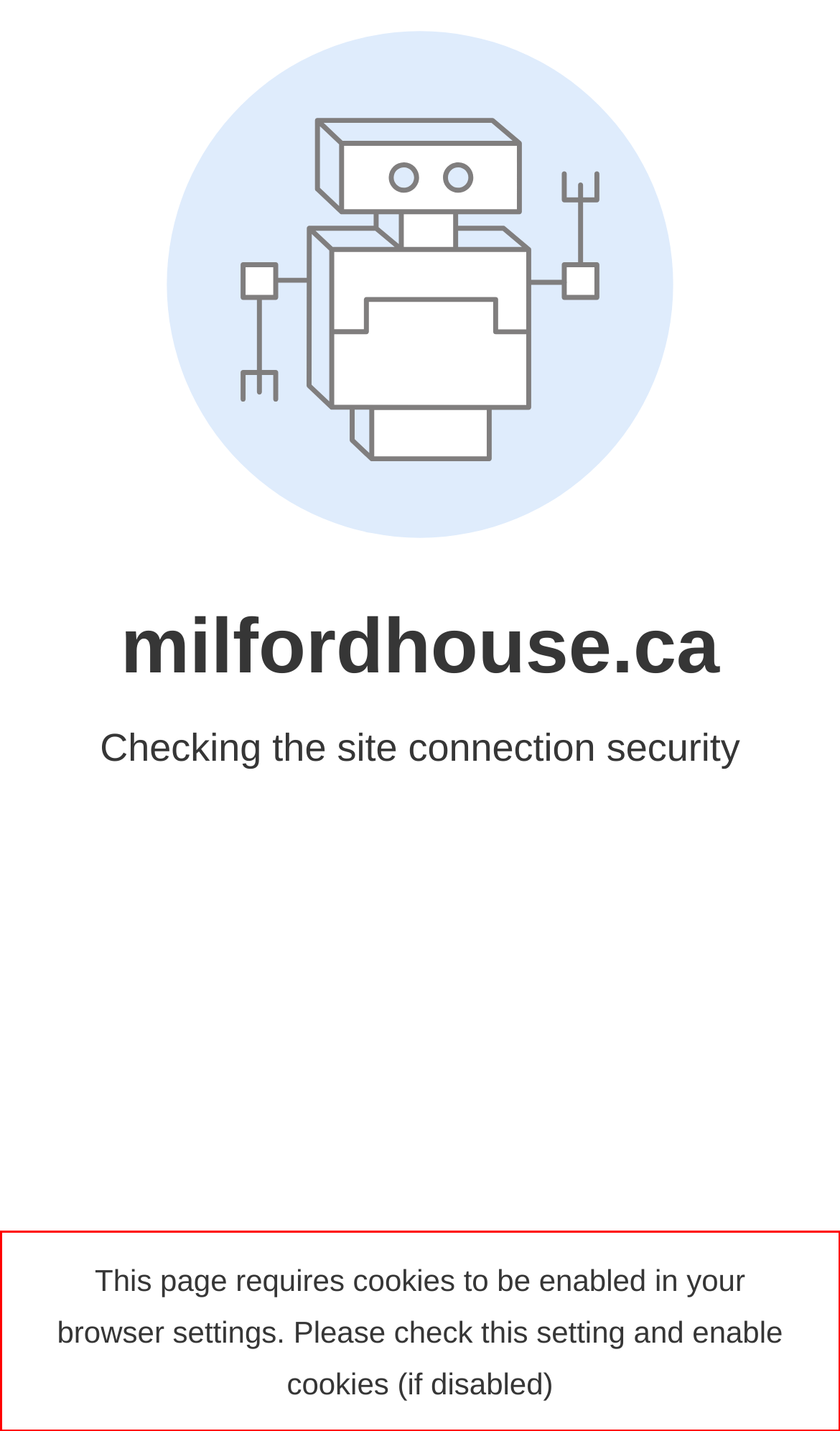You have a screenshot of a webpage with a red bounding box. Identify and extract the text content located inside the red bounding box.

This page requires cookies to be enabled in your browser settings. Please check this setting and enable cookies (if disabled)